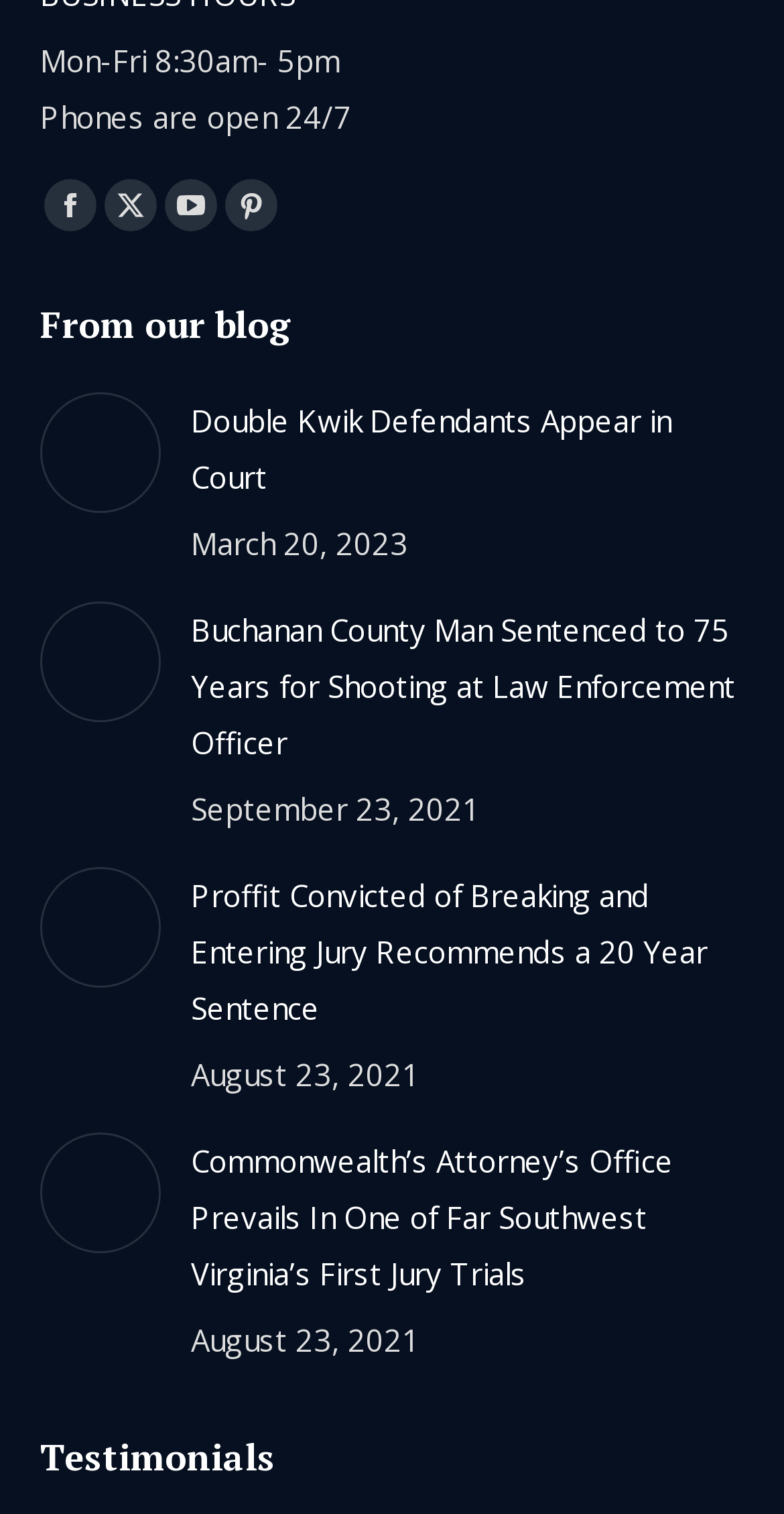How many articles are there on the webpage?
Please craft a detailed and exhaustive response to the question.

I counted the number of articles by looking at the section below the 'Find us on:' section, which contains four articles with titles and dates.